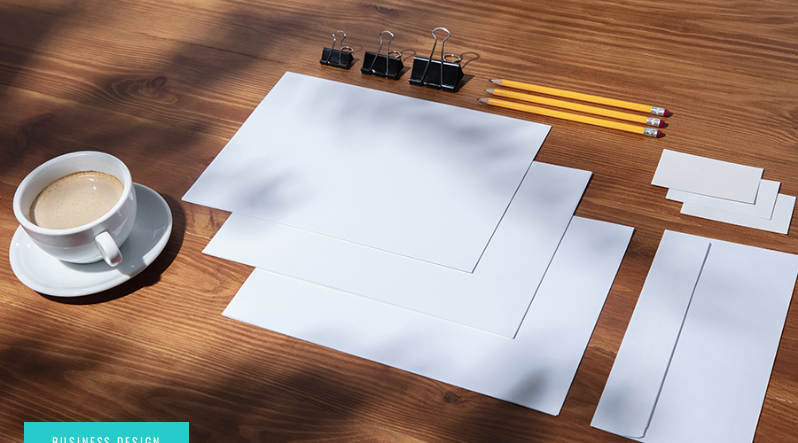Carefully examine the image and provide an in-depth answer to the question: What is the material of the surface in the background?

The caption describes the surface as 'rich wooden', indicating that the material of the surface in the background is wood, which provides a warm and organic backdrop to the composition.